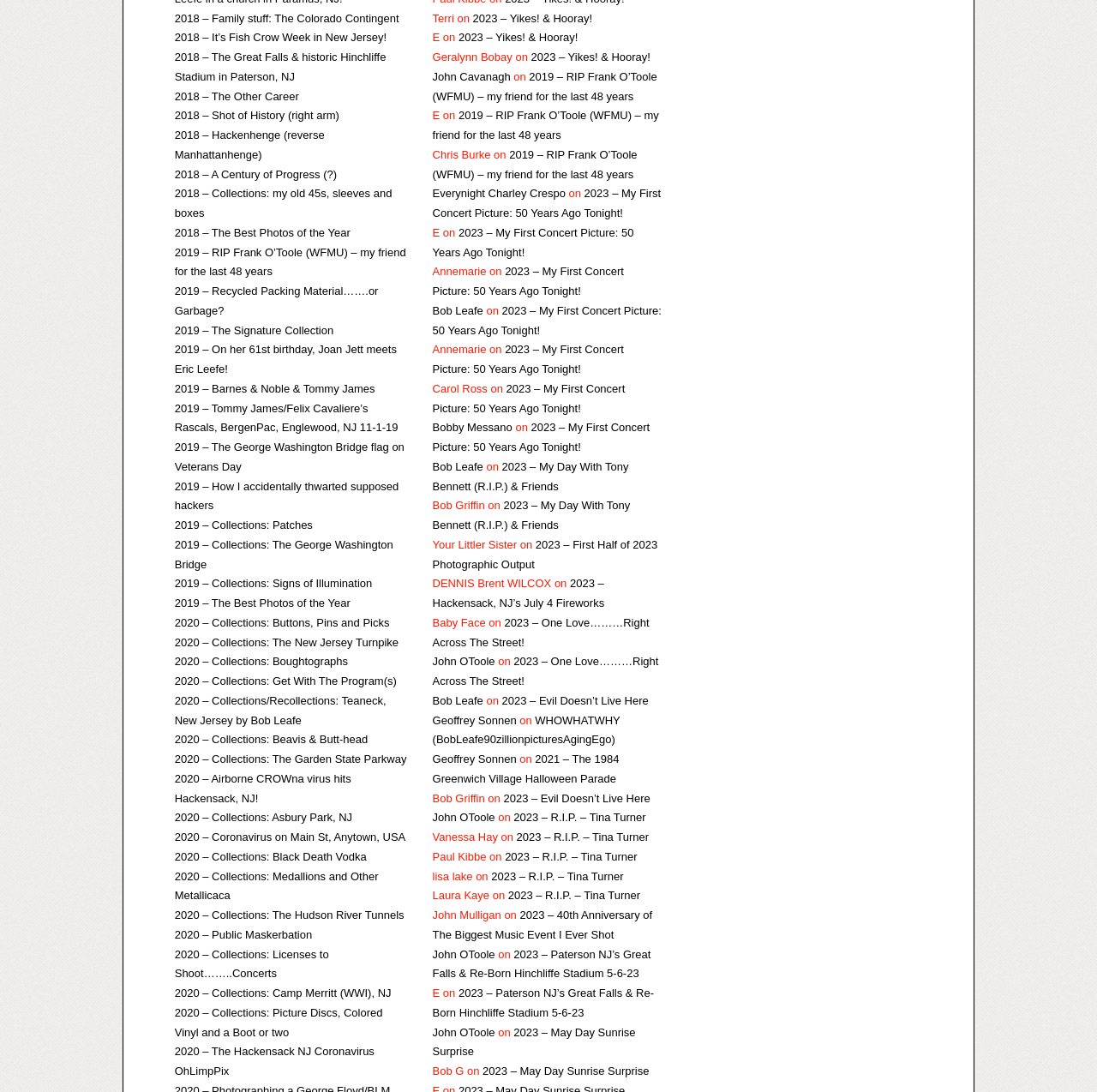Can you find the bounding box coordinates for the UI element given this description: "submit"? Provide the coordinates as four float numbers between 0 and 1: [left, top, right, bottom].

None